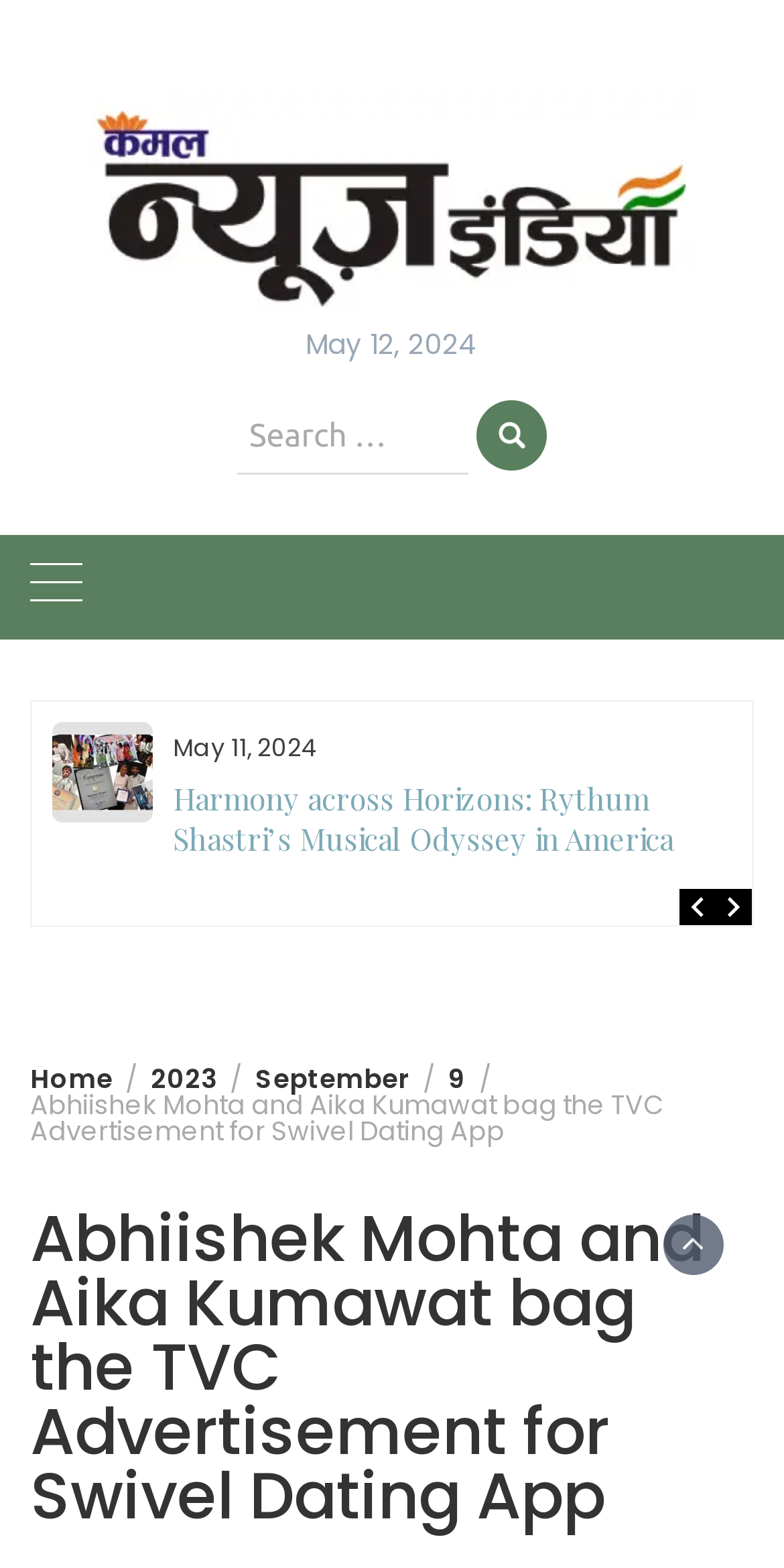How many buttons are on the webpage?
Please provide a comprehensive answer based on the details in the screenshot.

I counted the number of button elements on the webpage, which are the 'Search' button and the button with no text, to get the answer.